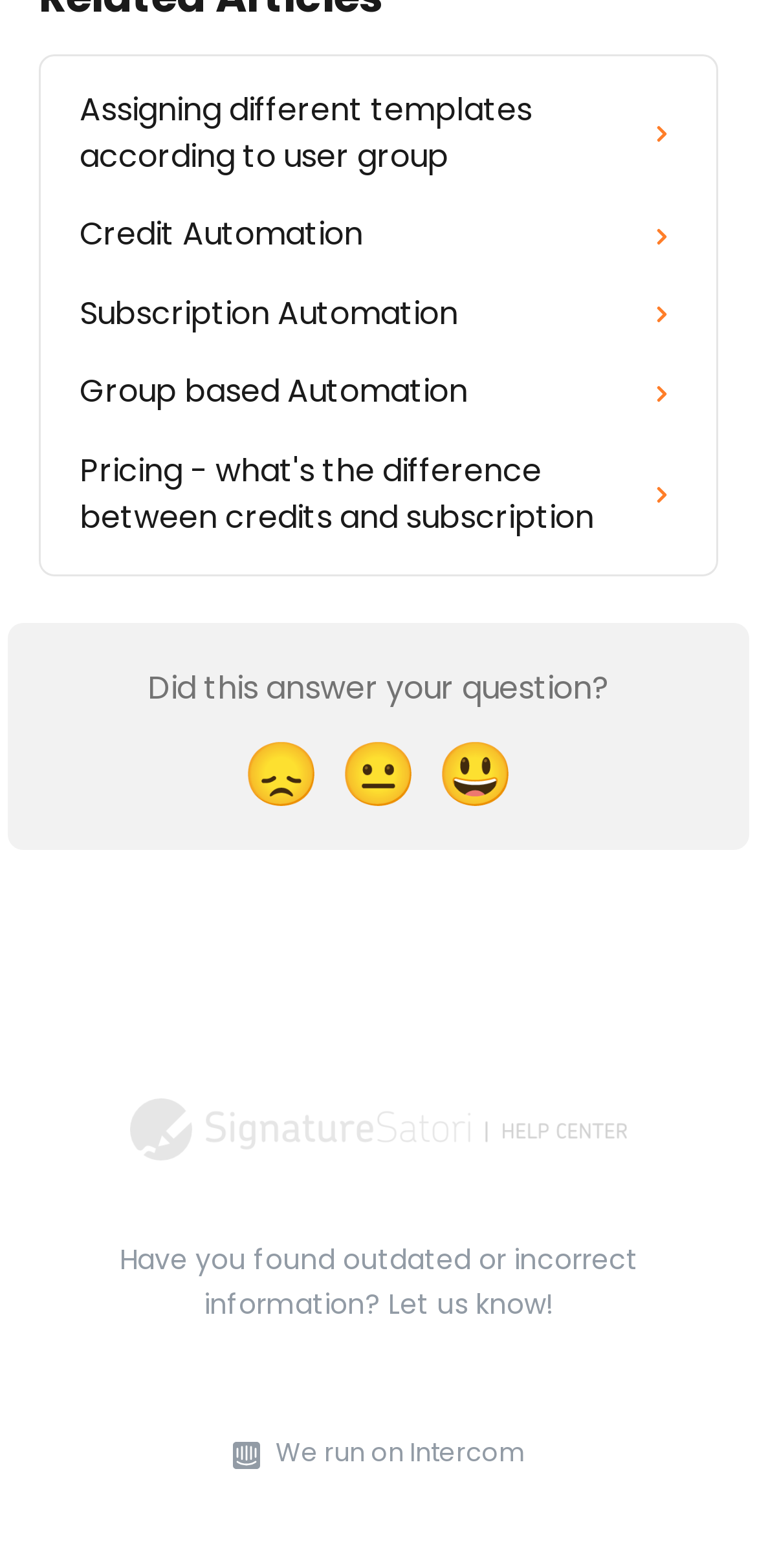What is the platform used by the website?
Give a one-word or short-phrase answer derived from the screenshot.

Intercom